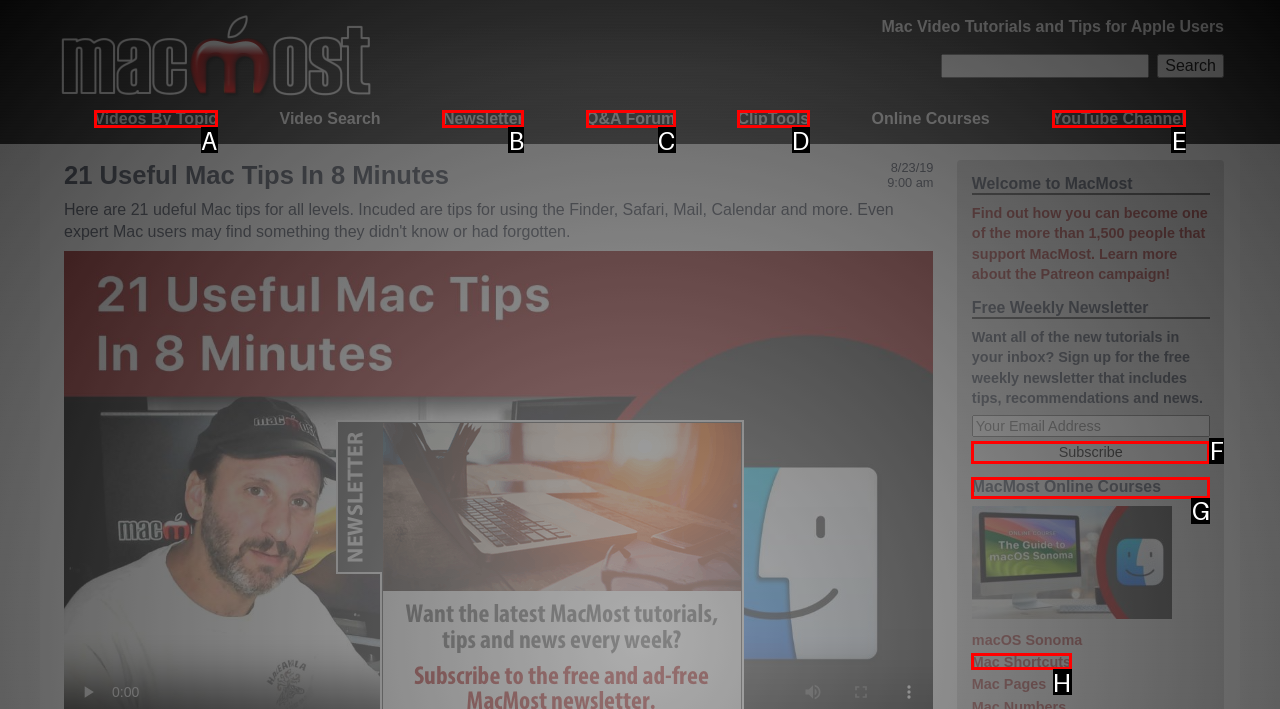Indicate which HTML element you need to click to complete the task: Explore MacMost online courses. Provide the letter of the selected option directly.

G